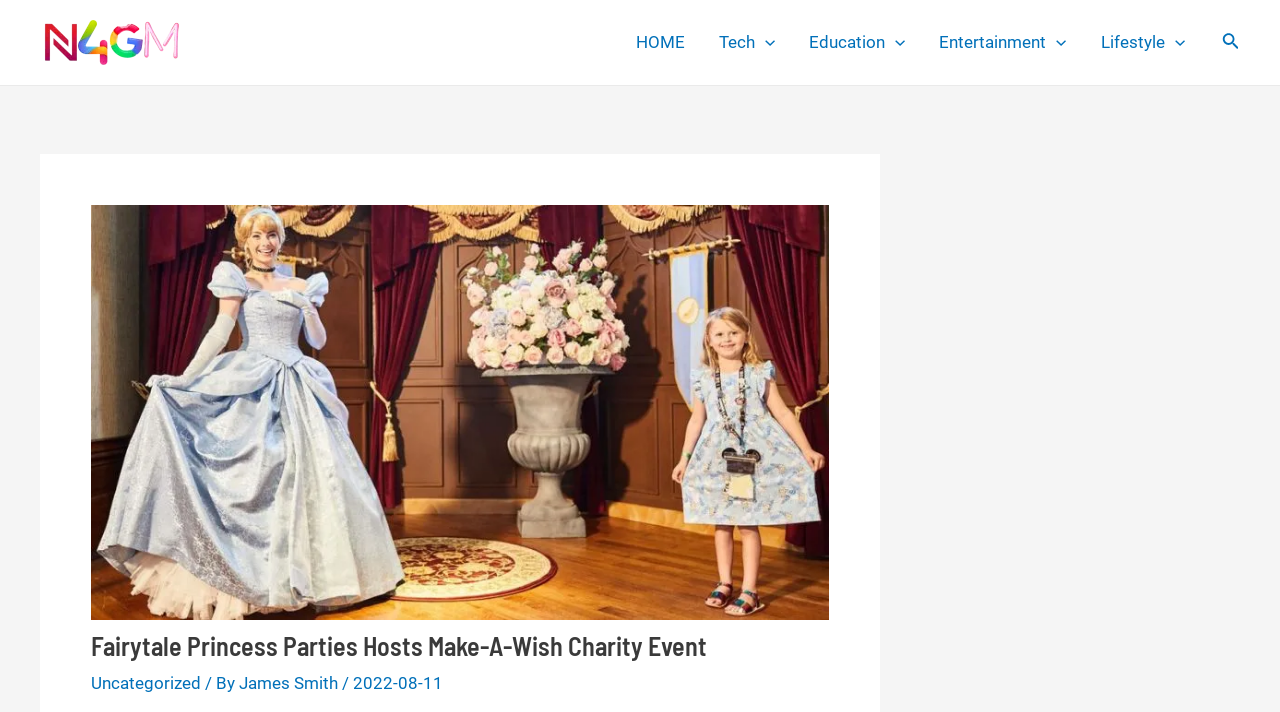Determine the bounding box coordinates for the clickable element to execute this instruction: "read about education". Provide the coordinates as four float numbers between 0 and 1, i.e., [left, top, right, bottom].

[0.619, 0.024, 0.721, 0.095]